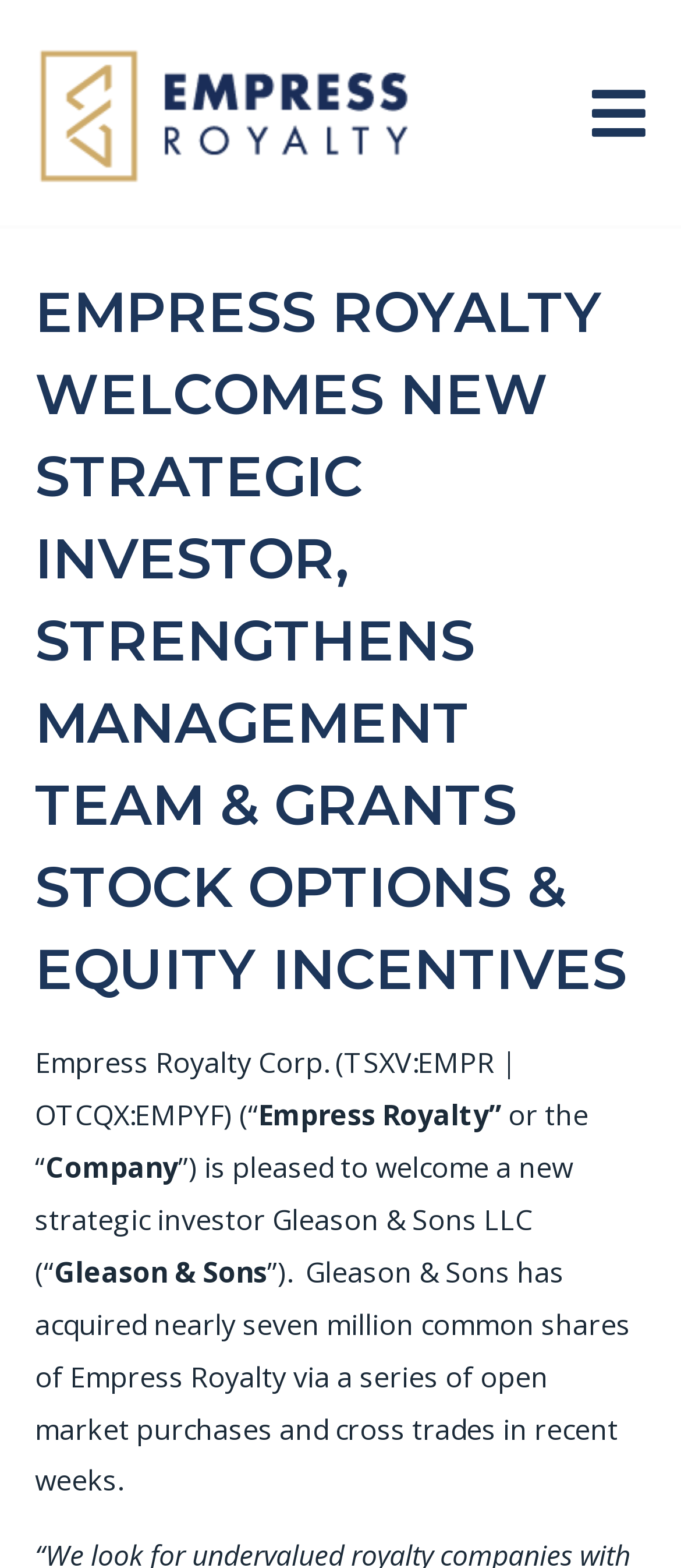Determine the bounding box for the UI element that matches this description: "Submit Your Paper".

None